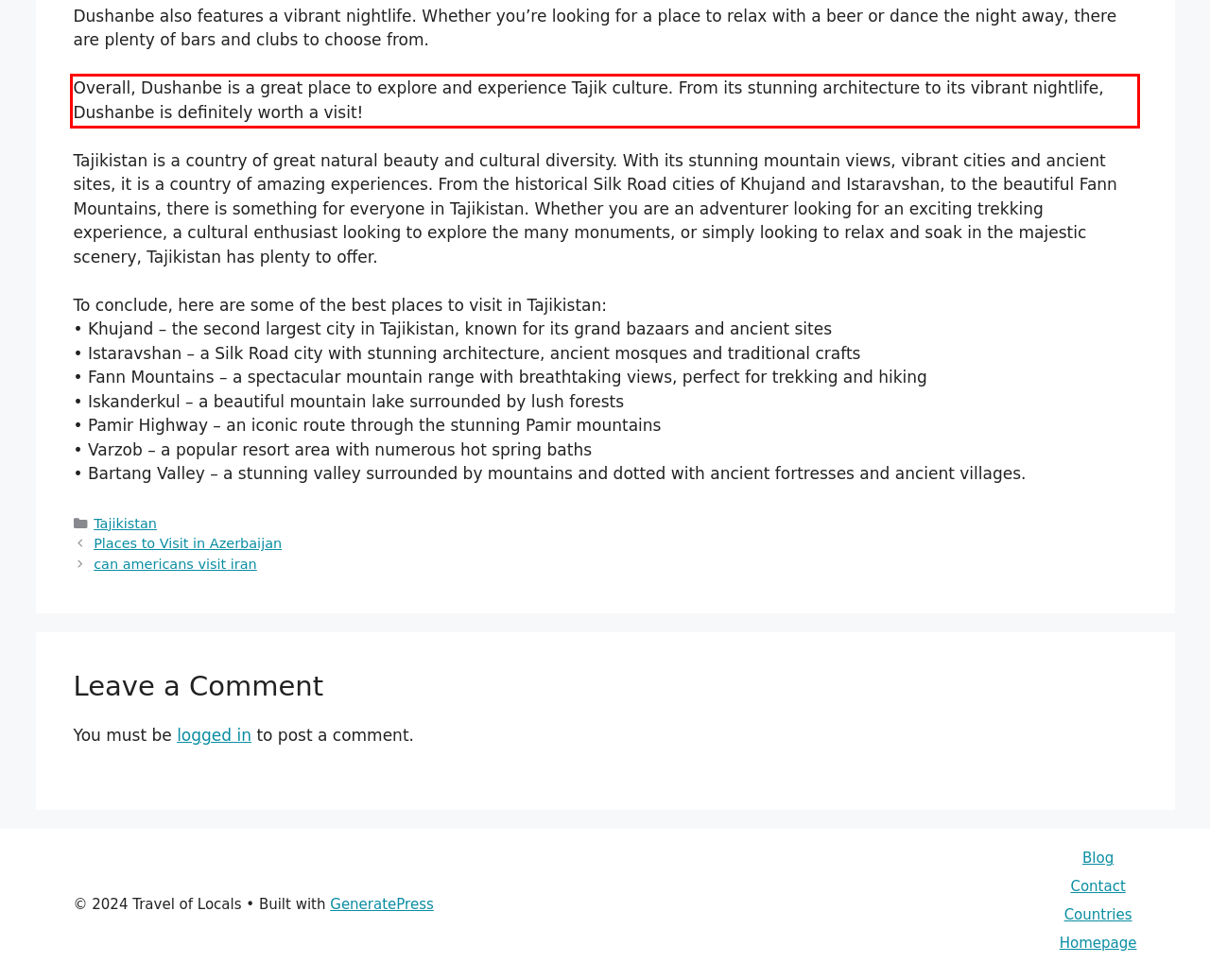Given a webpage screenshot with a red bounding box, perform OCR to read and deliver the text enclosed by the red bounding box.

Overall, Dushanbe is a great place to explore and experience Tajik culture. From its stunning architecture to its vibrant nightlife, Dushanbe is definitely worth a visit!